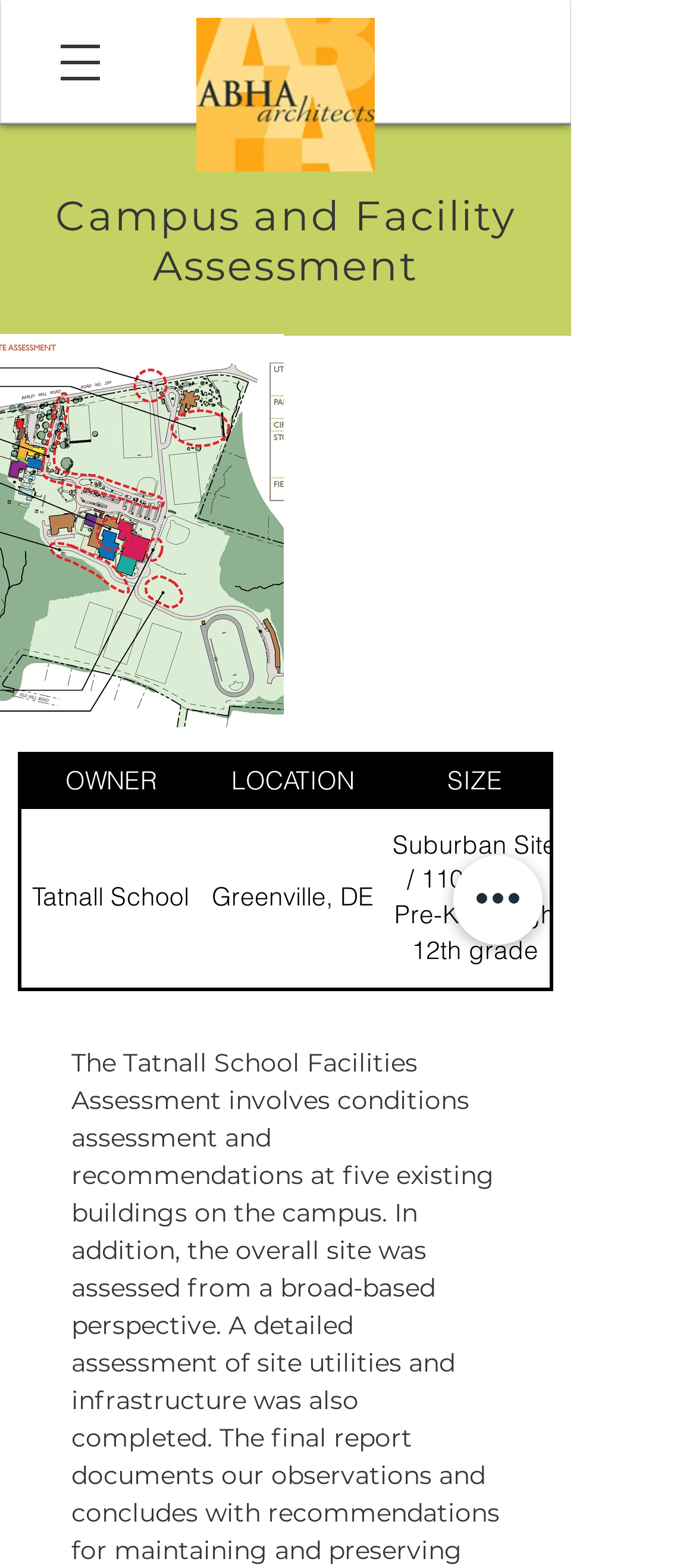Given the webpage screenshot, identify the bounding box of the UI element that matches this description: "aria-label="Open navigation menu"".

[0.051, 0.011, 0.179, 0.068]